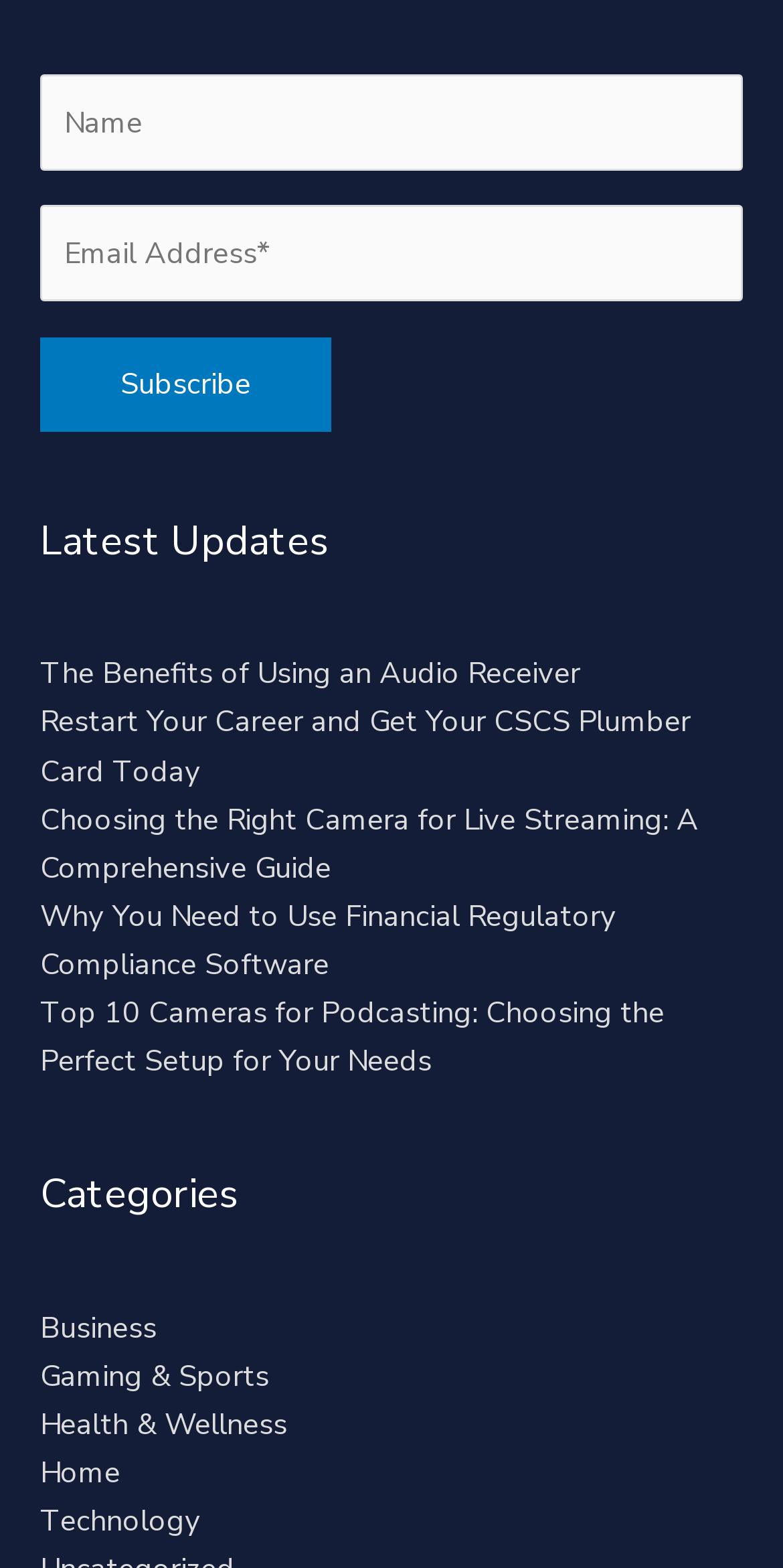Identify the bounding box coordinates of the clickable region required to complete the instruction: "Input an alternative email address". The coordinates should be given as four float numbers within the range of 0 and 1, i.e., [left, top, right, bottom].

[0.051, 0.328, 0.112, 0.39]